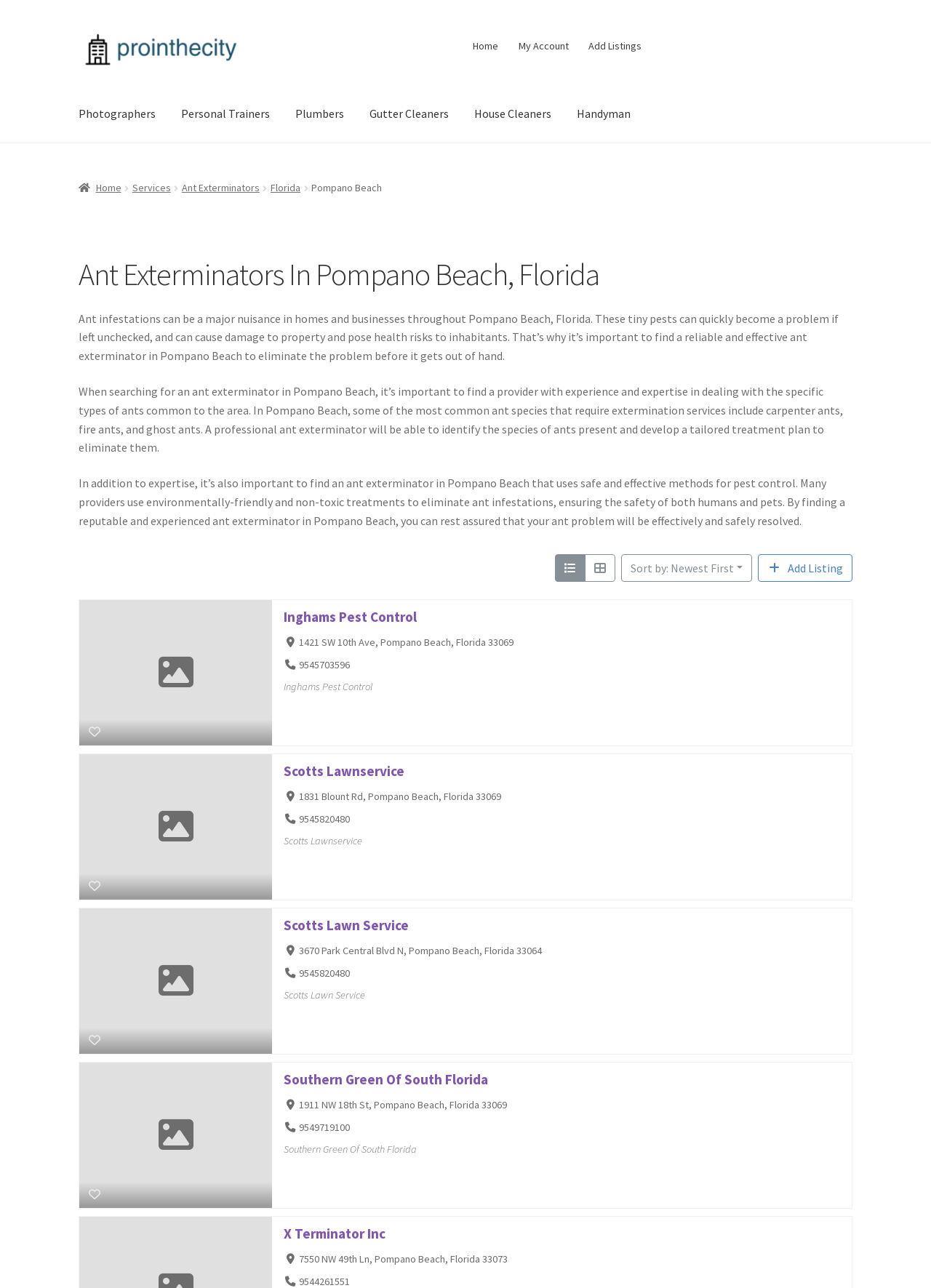Please identify the bounding box coordinates of the clickable region that I should interact with to perform the following instruction: "Click on the 'ProInTheCity' link". The coordinates should be expressed as four float numbers between 0 and 1, i.e., [left, top, right, bottom].

[0.084, 0.024, 0.265, 0.054]